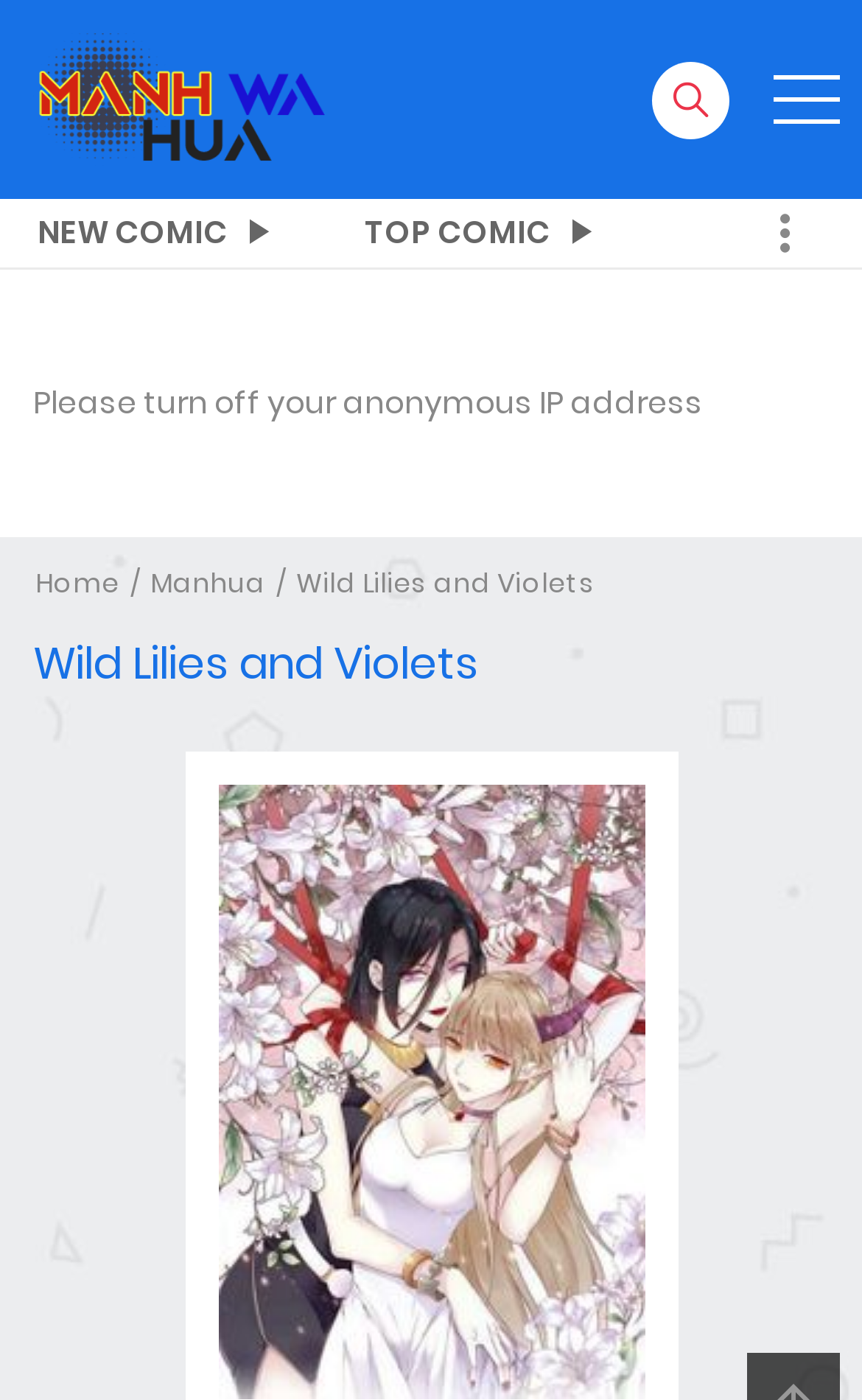What is the name of the manga being featured?
Using the details shown in the screenshot, provide a comprehensive answer to the question.

The heading element with the text 'Wild Lilies and Violets' and the link with the same text suggest that this is the name of the manga being featured on the webpage.